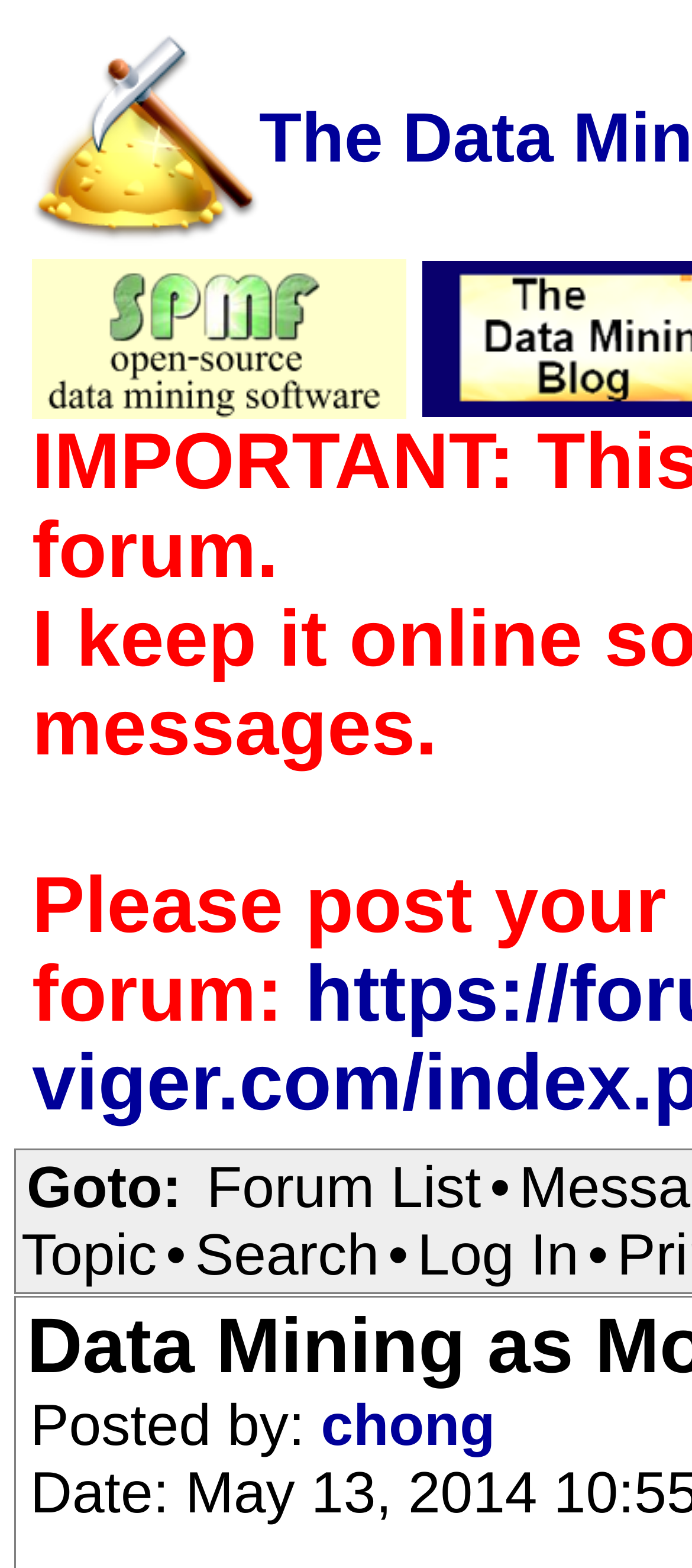Provide a short answer to the following question with just one word or phrase: What is the purpose of the image above the 'open-source data mining software' link?

Decoration or icon